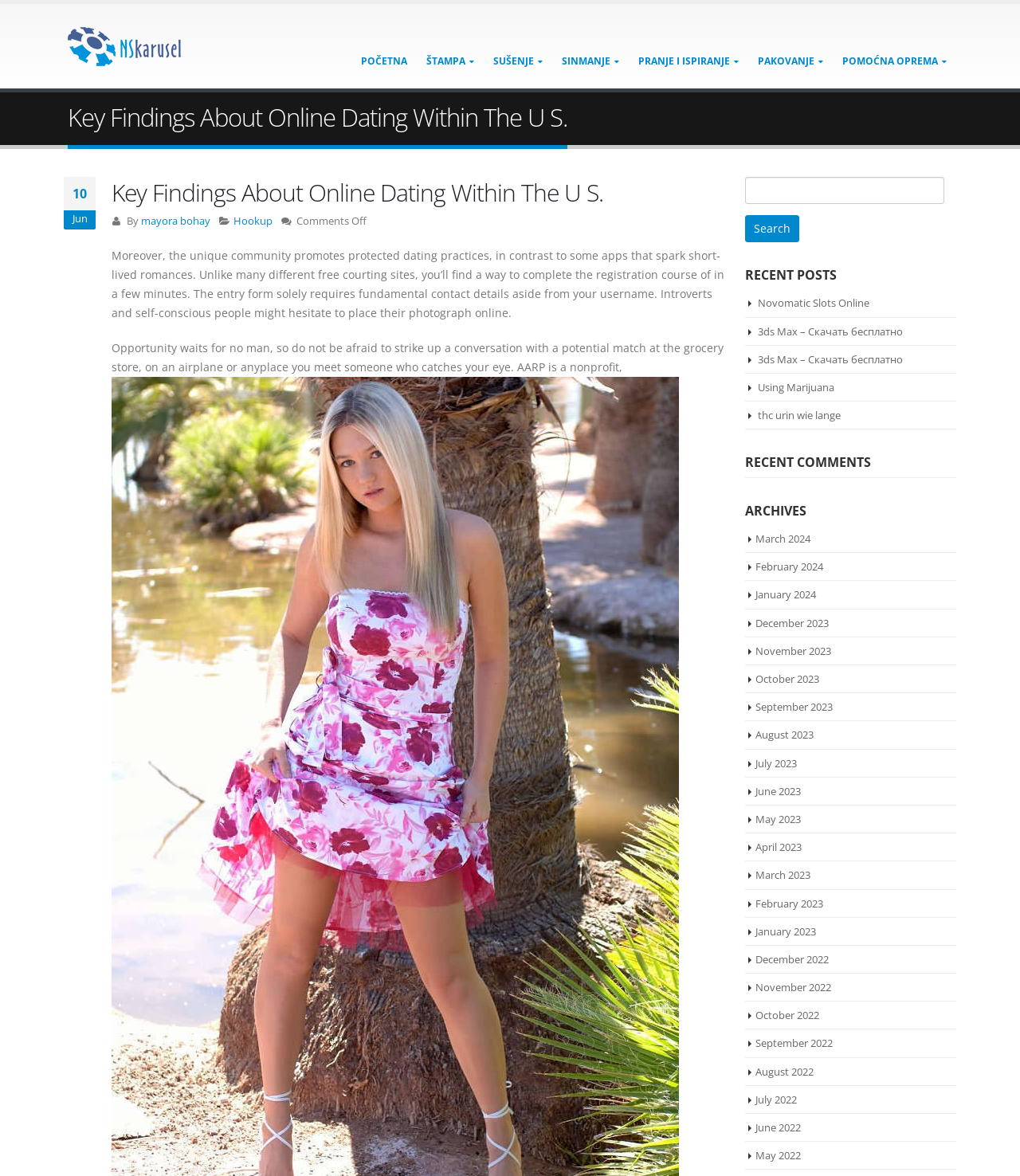Answer the following query with a single word or phrase:
What is the search function for?

Searching the website